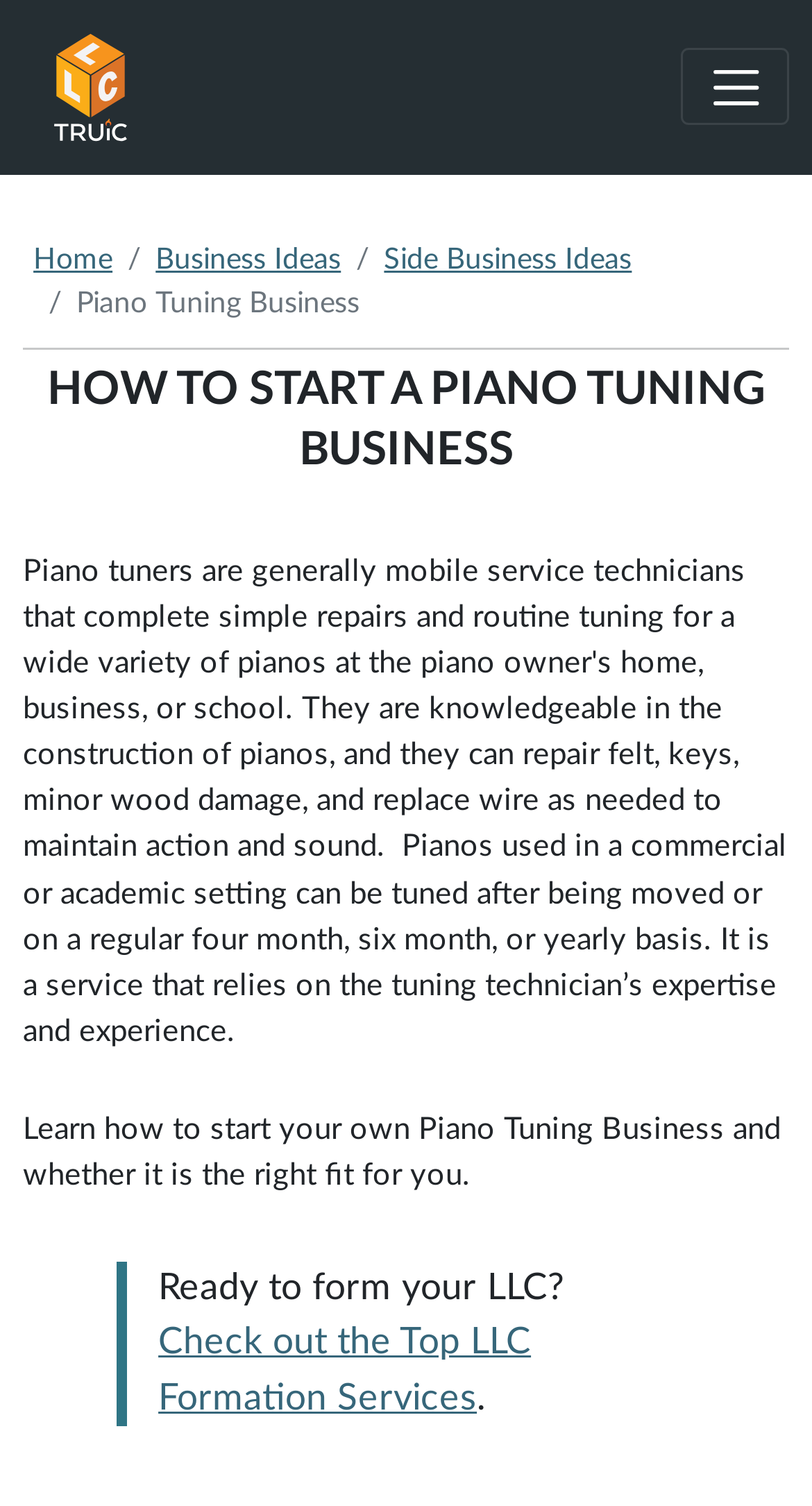Identify and provide the main heading of the webpage.

HOW TO START A PIANO TUNING BUSINESS